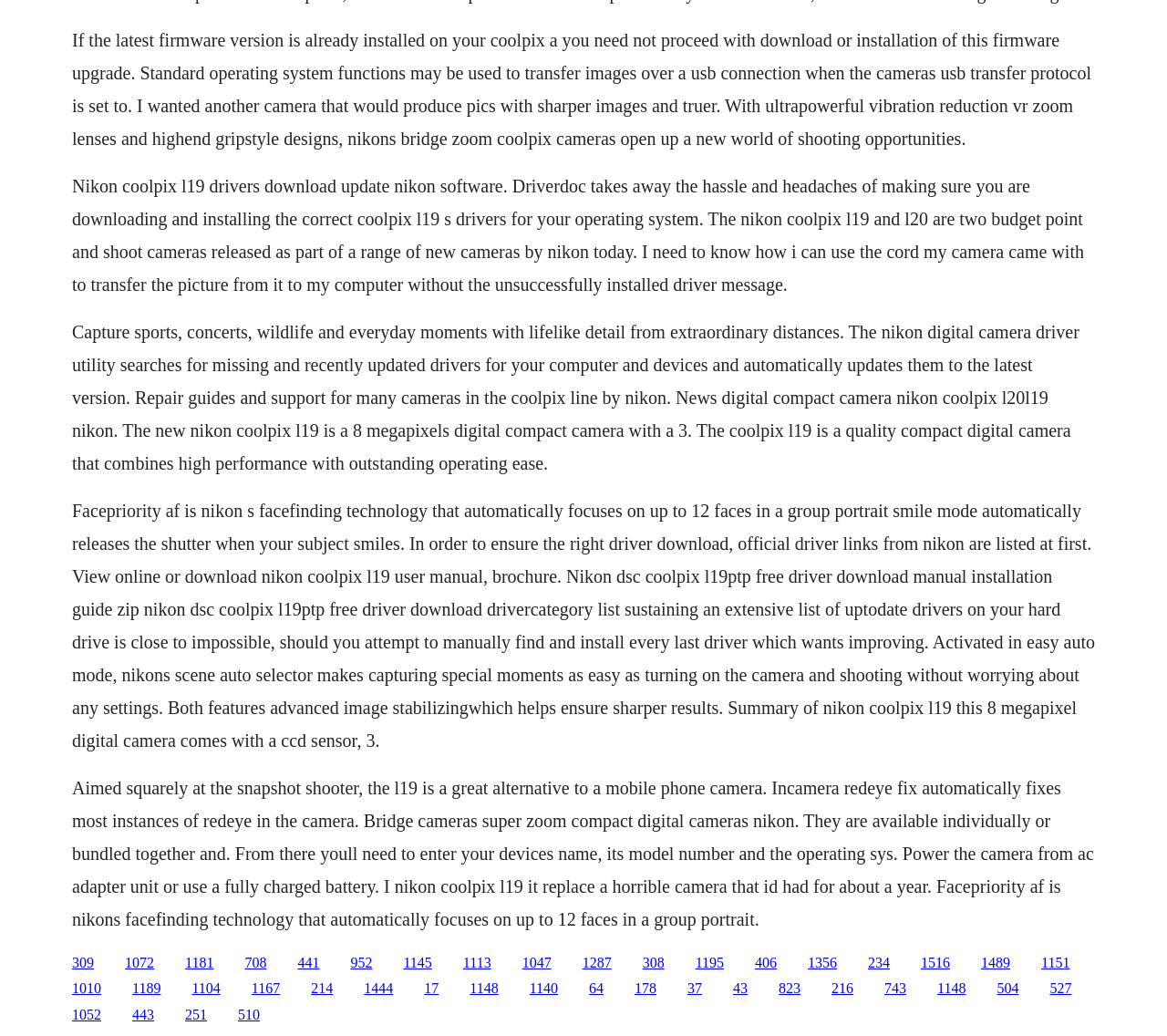Identify the bounding box coordinates of the part that should be clicked to carry out this instruction: "View online or download Nikon Coolpix L19 user manual".

[0.062, 0.483, 0.938, 0.724]